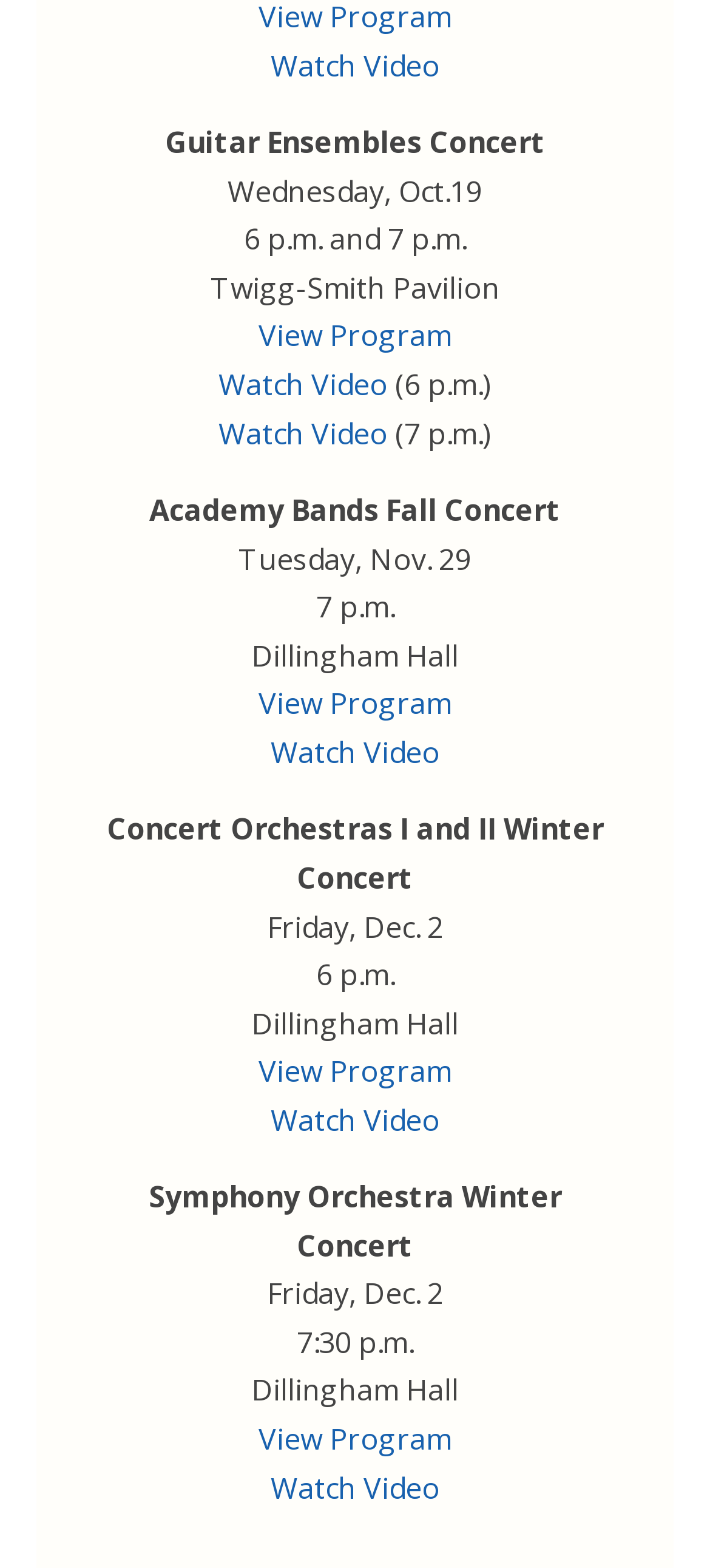Answer with a single word or phrase: 
What is the venue of the Guitar Ensembles Concert?

Twigg-Smith Pavilion